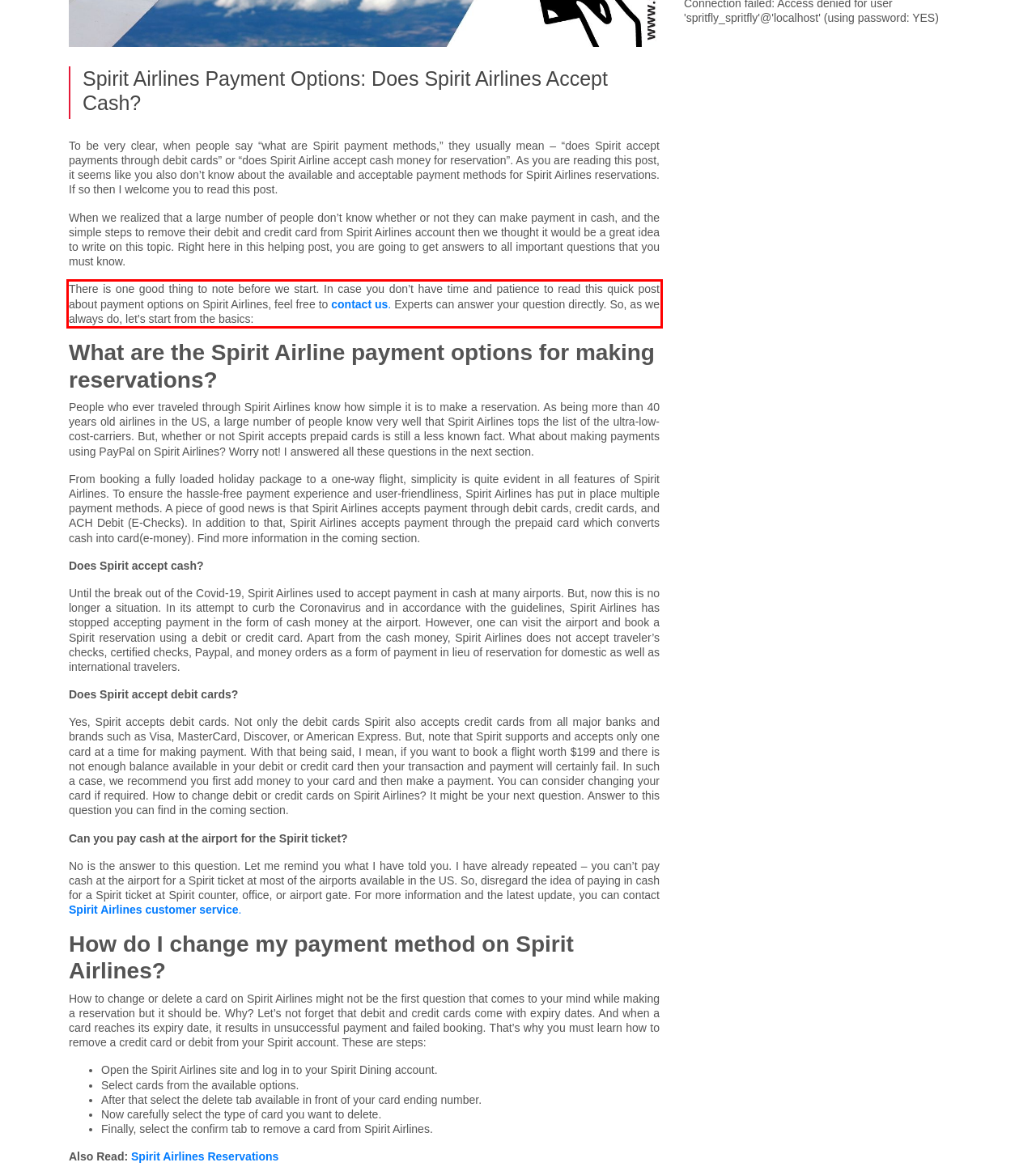Analyze the webpage screenshot and use OCR to recognize the text content in the red bounding box.

There is one good thing to note before we start. In case you don’t have time and patience to read this quick post about payment options on Spirit Airlines, feel free to contact us. Experts can answer your question directly. So, as we always do, let’s start from the basics: